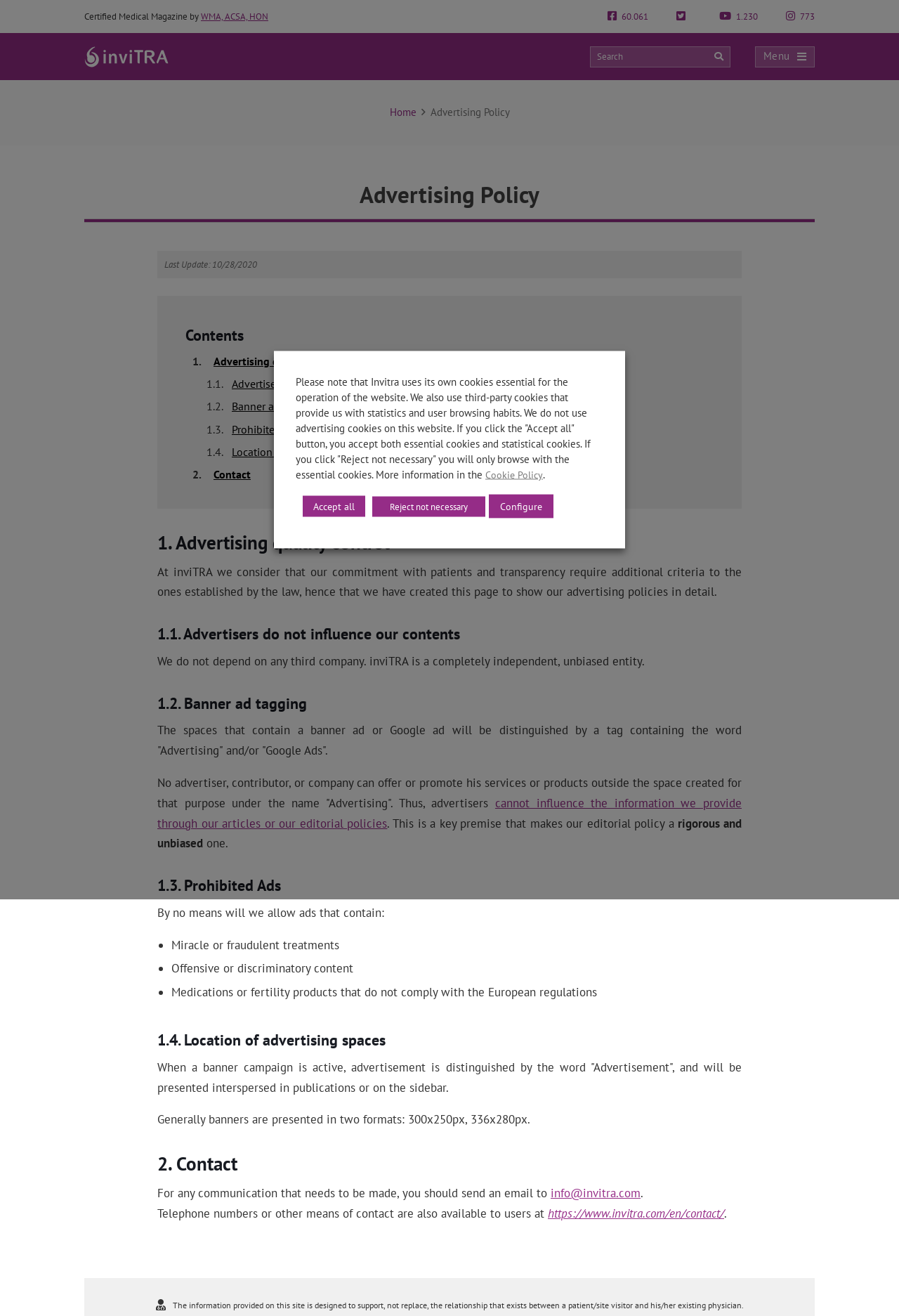What is the email address for contact?
Answer briefly with a single word or phrase based on the image.

info@invitra.com